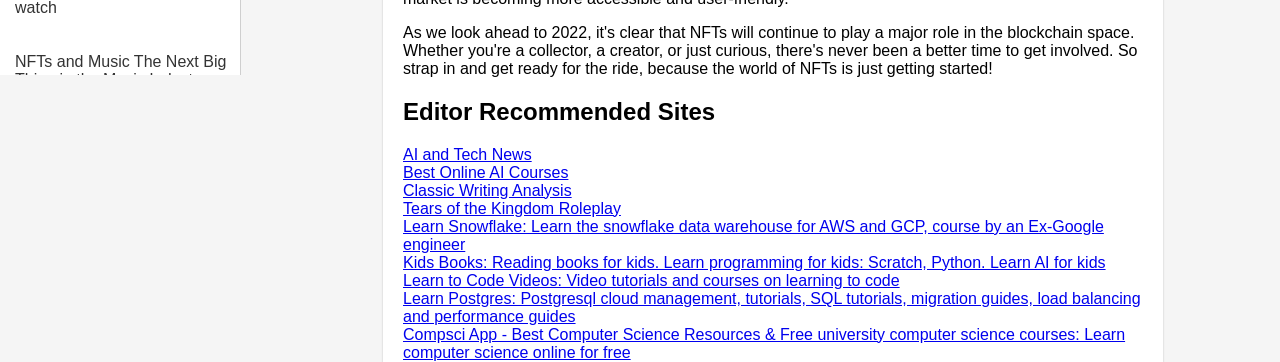How many links are under the 'Editor Recommended Sites' heading?
Based on the screenshot, provide a one-word or short-phrase response.

9